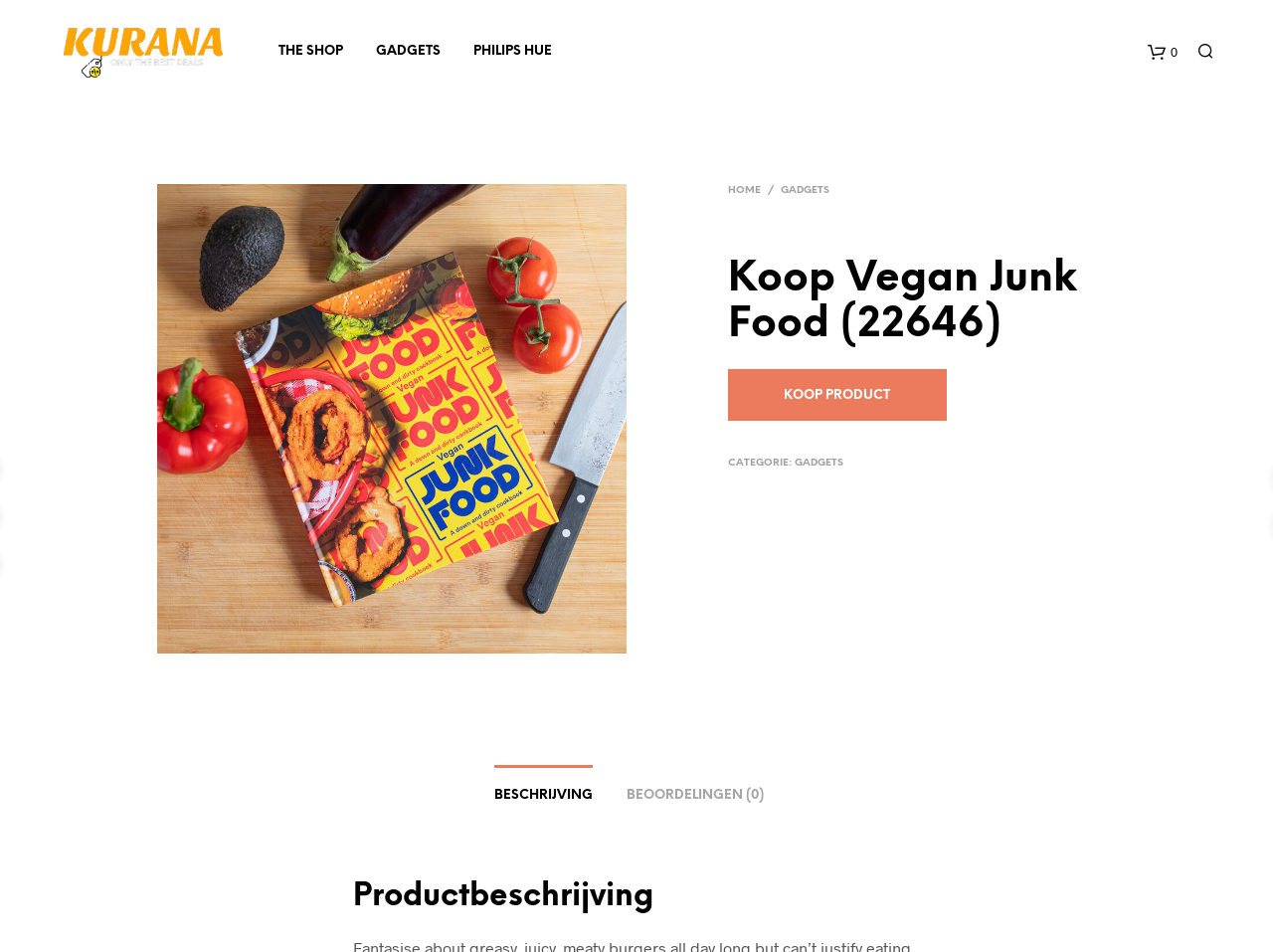Show the bounding box coordinates for the HTML element as described: "Previous Product".

[0.926, 0.46, 0.955, 0.499]